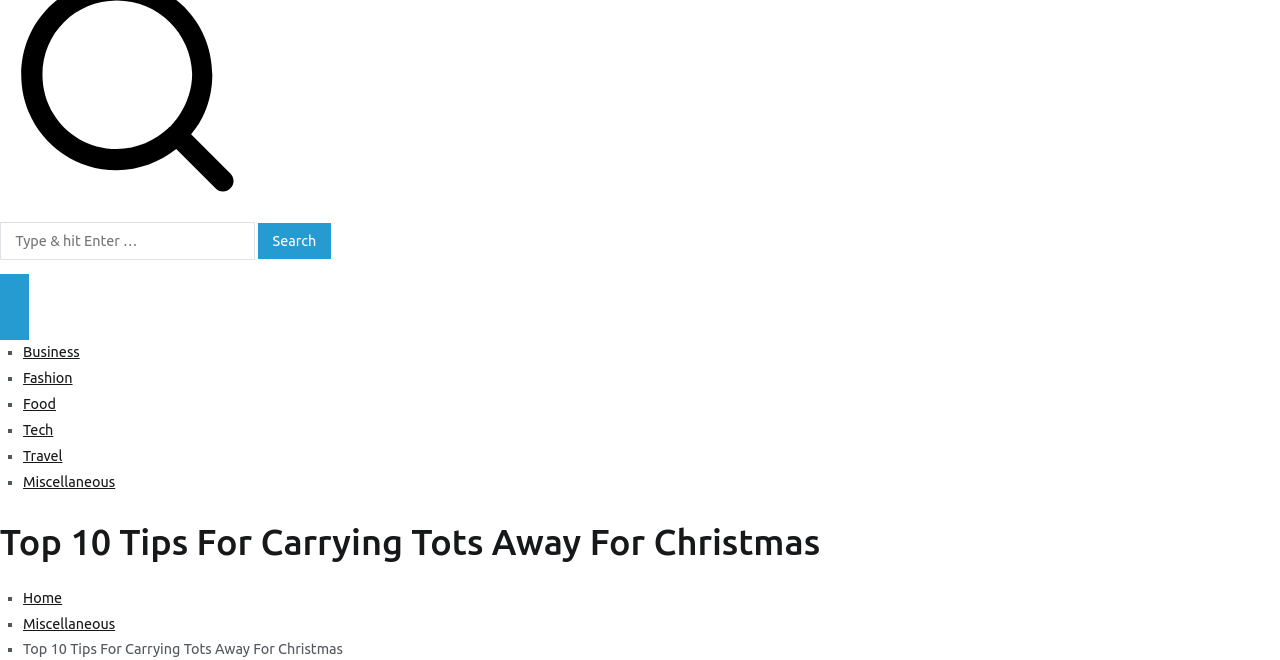Pinpoint the bounding box coordinates of the element you need to click to execute the following instruction: "Go to Business". The bounding box should be represented by four float numbers between 0 and 1, in the format [left, top, right, bottom].

[0.018, 0.522, 0.062, 0.546]